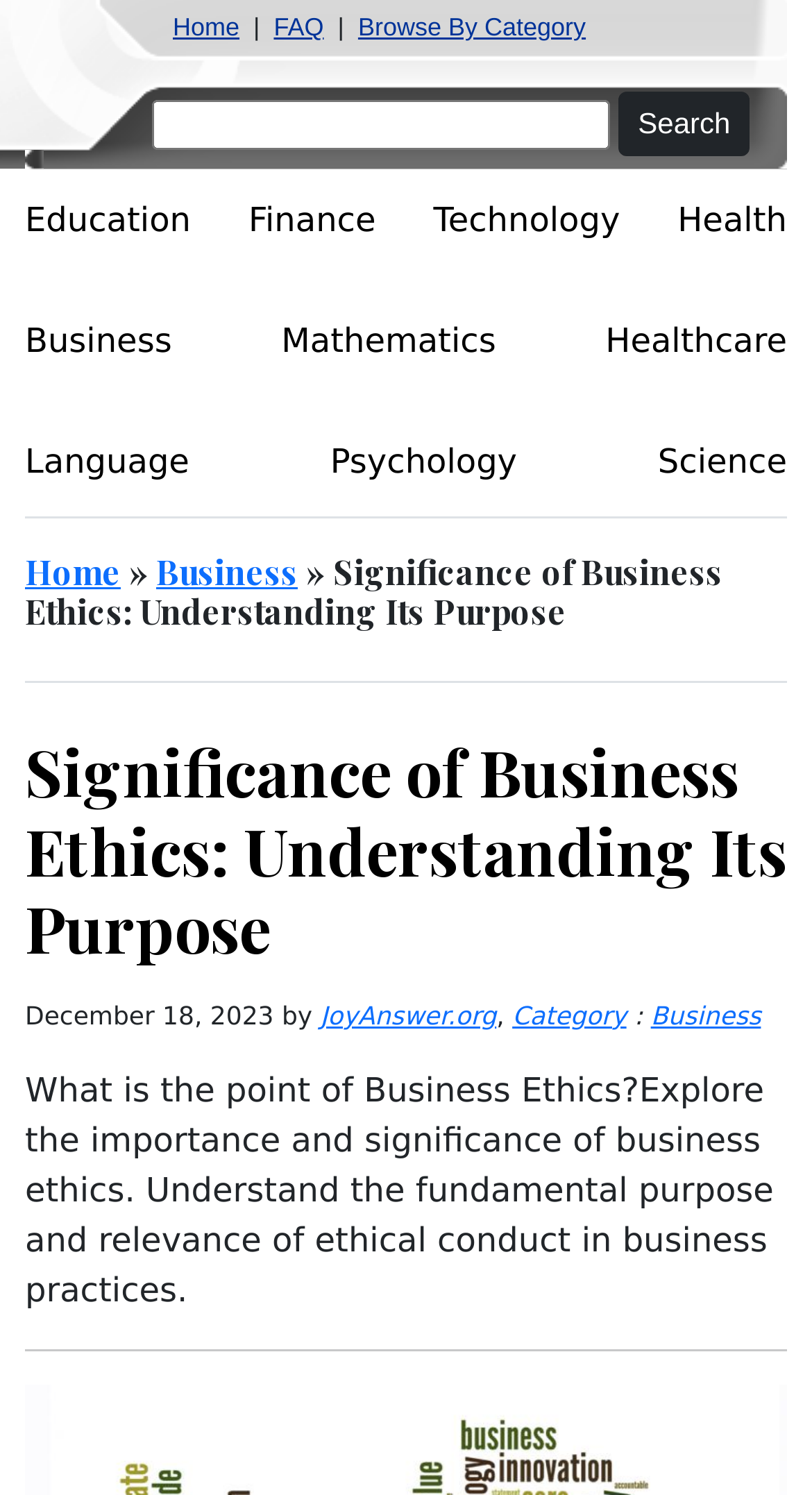How many main categories are listed on the top navigation bar?
Can you give a detailed and elaborate answer to the question?

I counted the number of main categories listed on the top navigation bar, which are 'Education', 'Finance', 'Technology', 'Health', and 'Business'. There are 5 main categories in total.